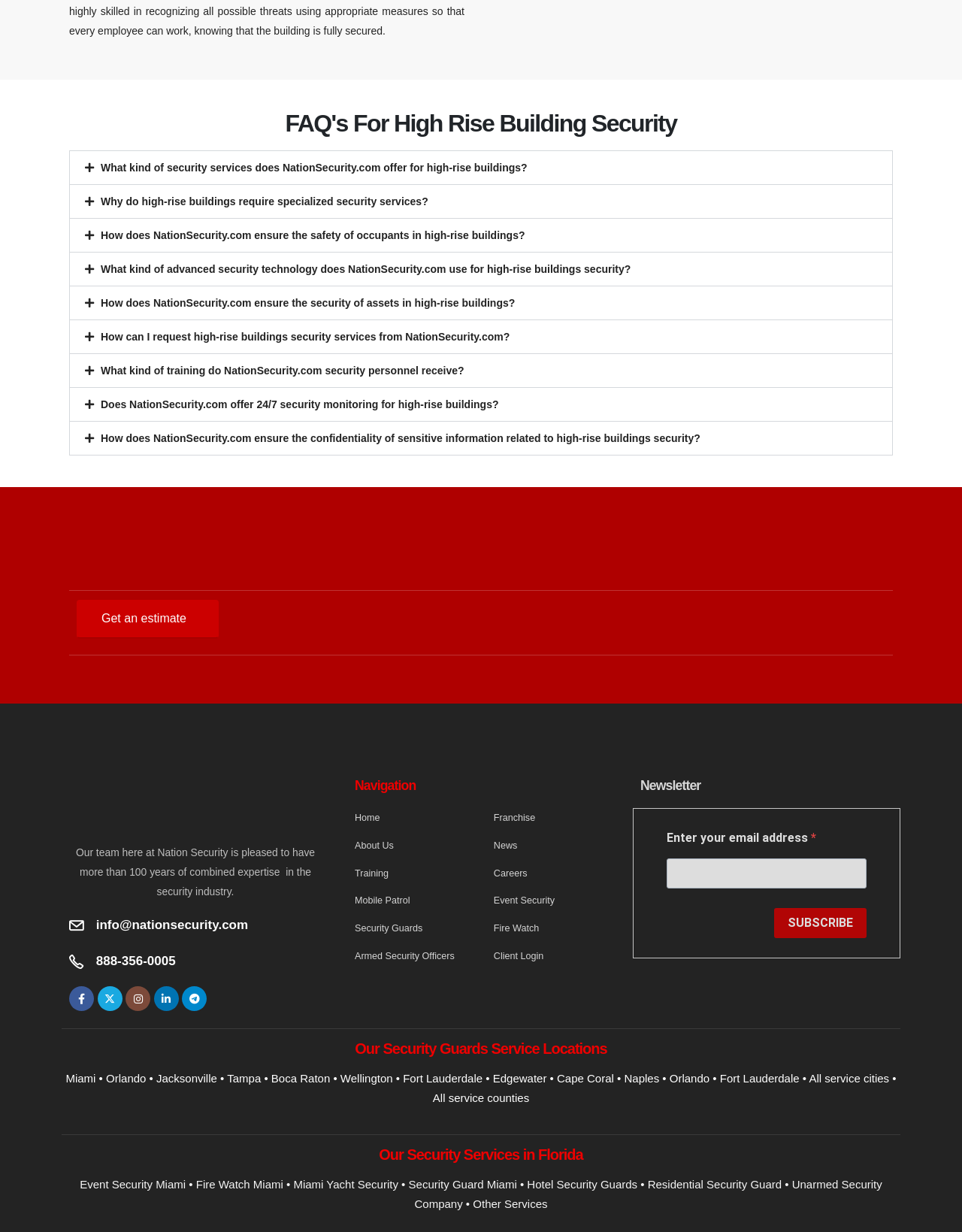Please determine the bounding box coordinates of the element's region to click for the following instruction: "Read the 'The Vital Role of Nutrition for the Body’s Well-being' article".

None